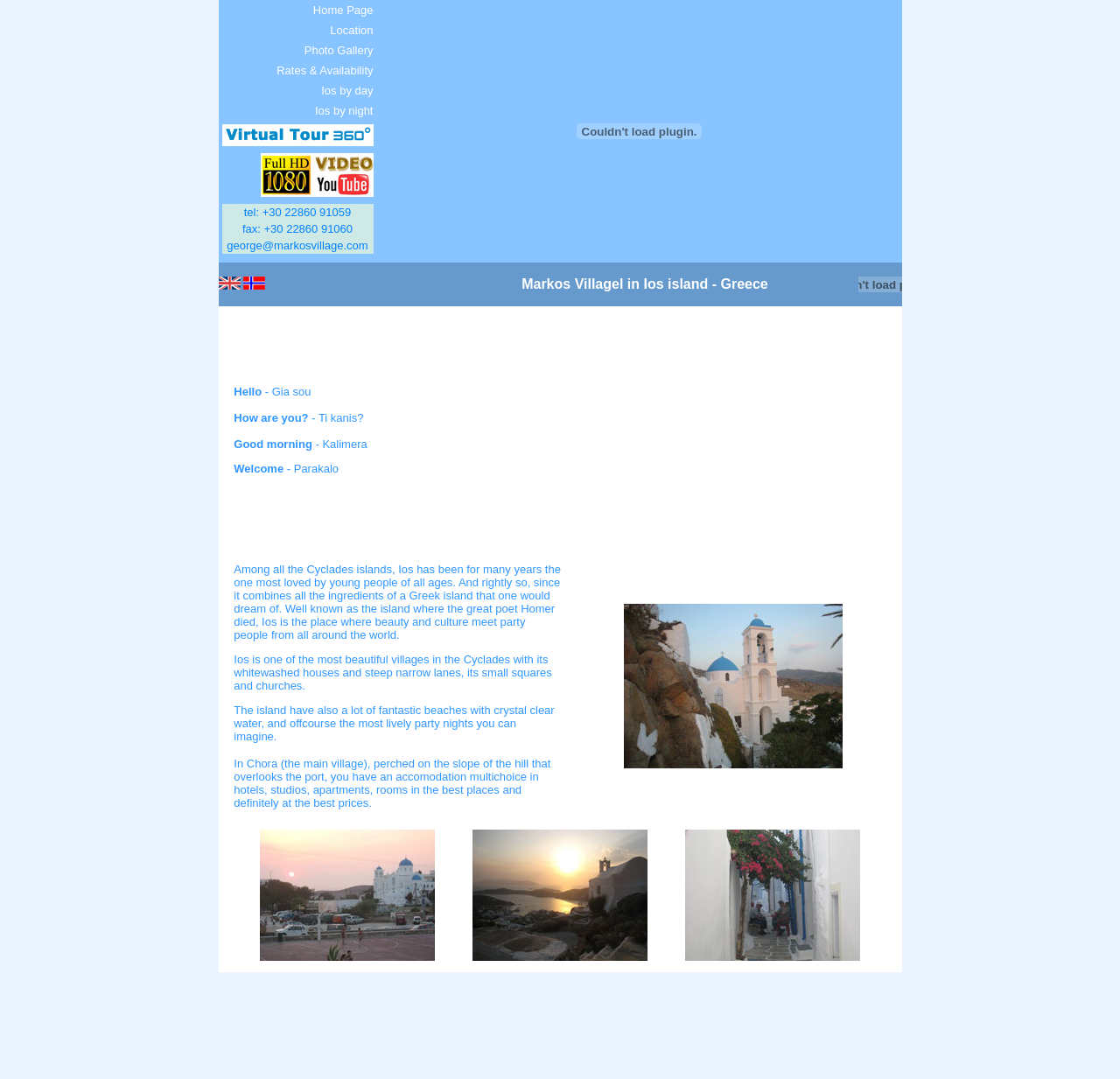Explain the webpage's layout and main content in detail.

The webpage is about Markos Village hotel, located in Ios island, Greece. At the top, there is a navigation menu with links to different pages, including Home Page, Location, Photo Gallery, Rates & Availability, Ios by day, Ios by night, Virtual Tour 360, and Video HD. Below the navigation menu, there is a section with a logo and a brief introduction to Markos Village hotel.

The main content of the webpage is divided into two columns. The left column contains a large block of text that describes Ios island, its beauty, culture, and attractions. The text also mentions the hotel's location in Chora, the main village, and the various accommodation options available.

The right column contains several images, including a logo of Markos Village hotel, and what appears to be a photo of the hotel or its surroundings. There are also several links to the hotel's website and contact information, including phone numbers, fax, and email.

At the bottom of the page, there are multiple instances of the hotel's name and logo, which may be part of a footer or a call-to-action section. Overall, the webpage provides an introduction to Markos Village hotel and Ios island, and invites visitors to explore the hotel's website and accommodations.